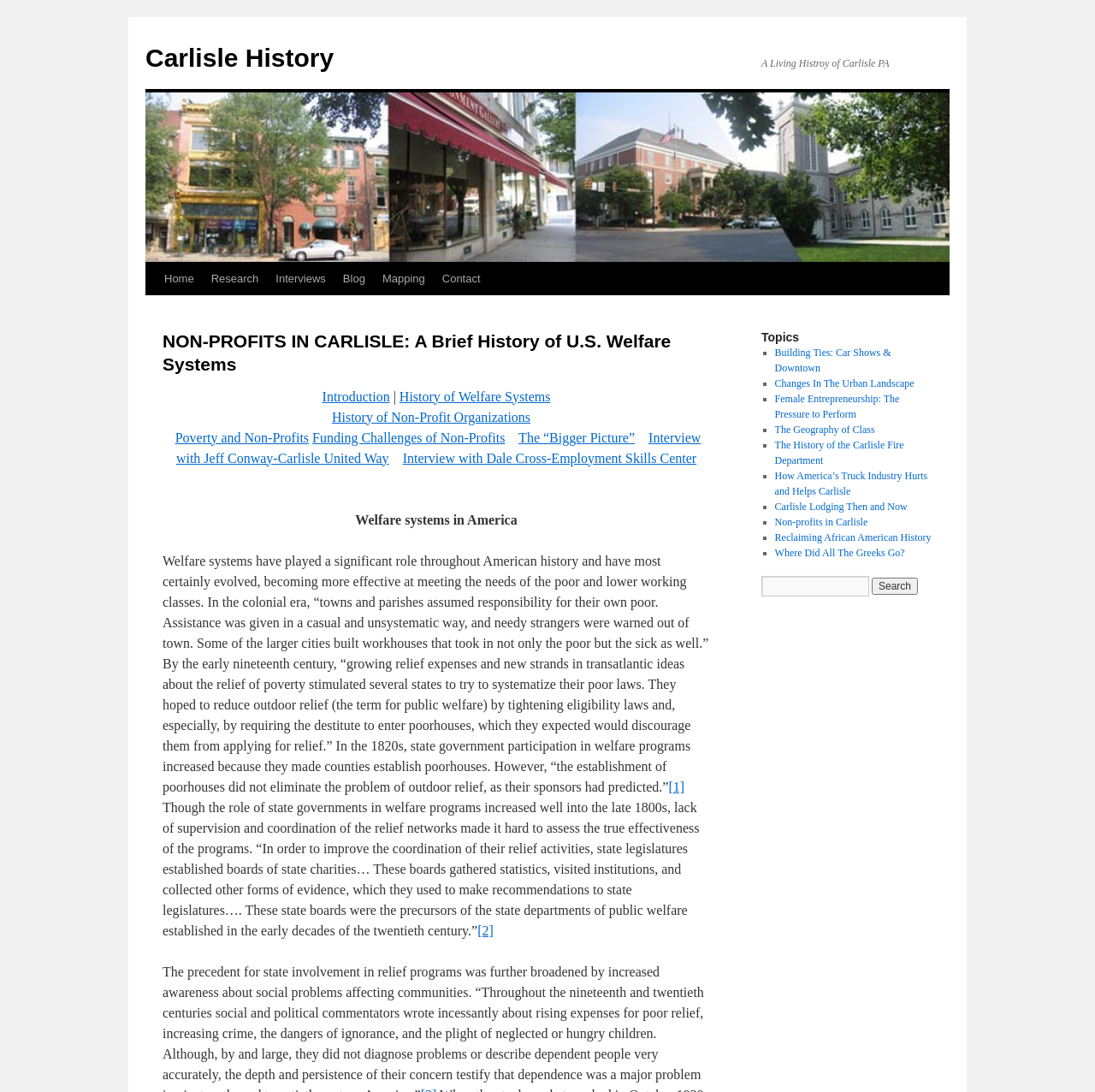Using the webpage screenshot, find the UI element described by History of Welfare Systems. Provide the bounding box coordinates in the format (top-left x, top-left y, bottom-right x, bottom-right y), ensuring all values are floating point numbers between 0 and 1.

[0.365, 0.356, 0.503, 0.37]